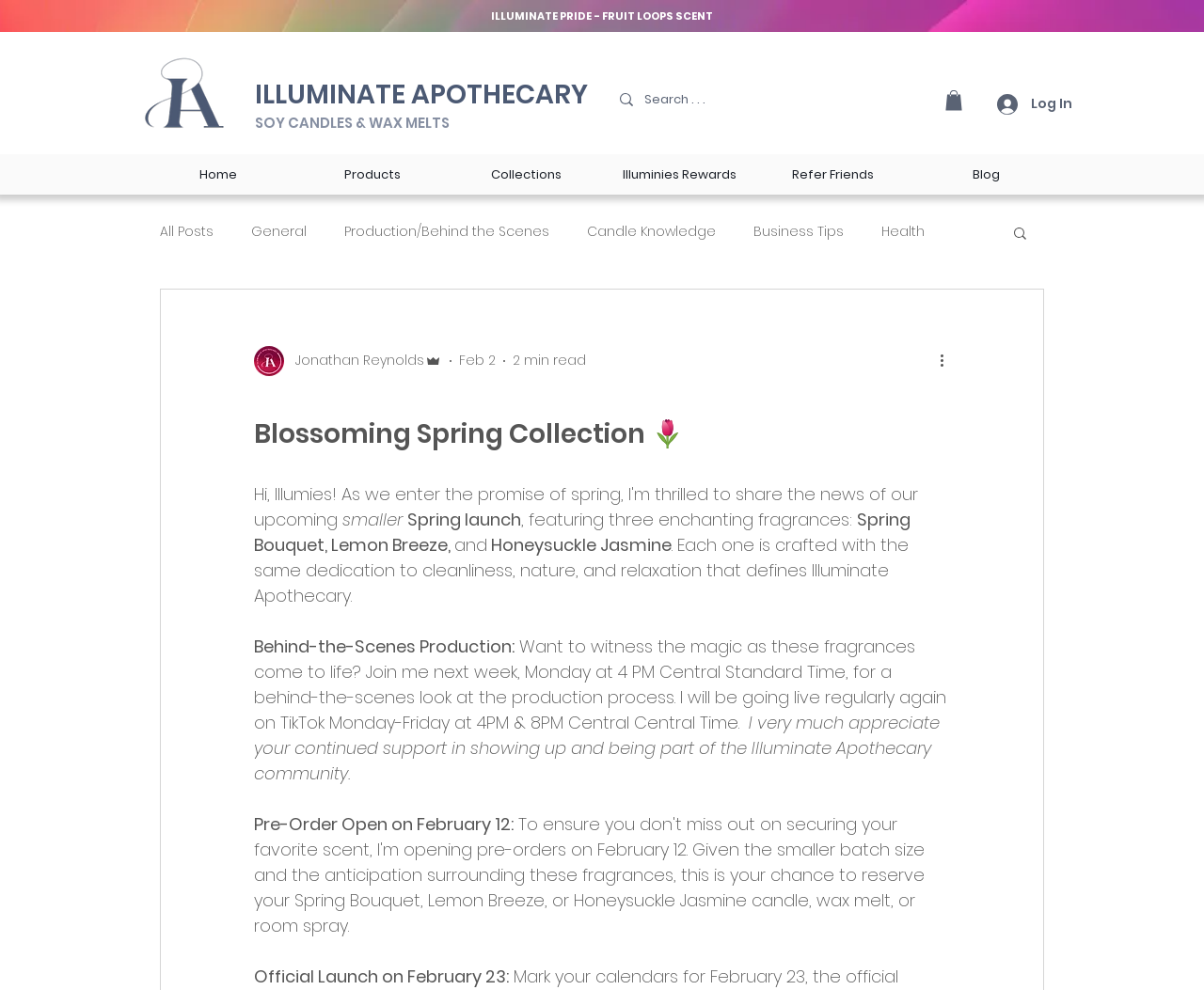Analyze the image and deliver a detailed answer to the question: What is the first fragrance mentioned?

The question asks for the first fragrance mentioned, which can be found in the static text element with the text 'Spring Bouquet, Lemon Breeze,'. This element is a child of the heading element with the text 'Blossoming Spring Collection 🌷' and has a bounding box with coordinates [0.211, 0.512, 0.759, 0.562].